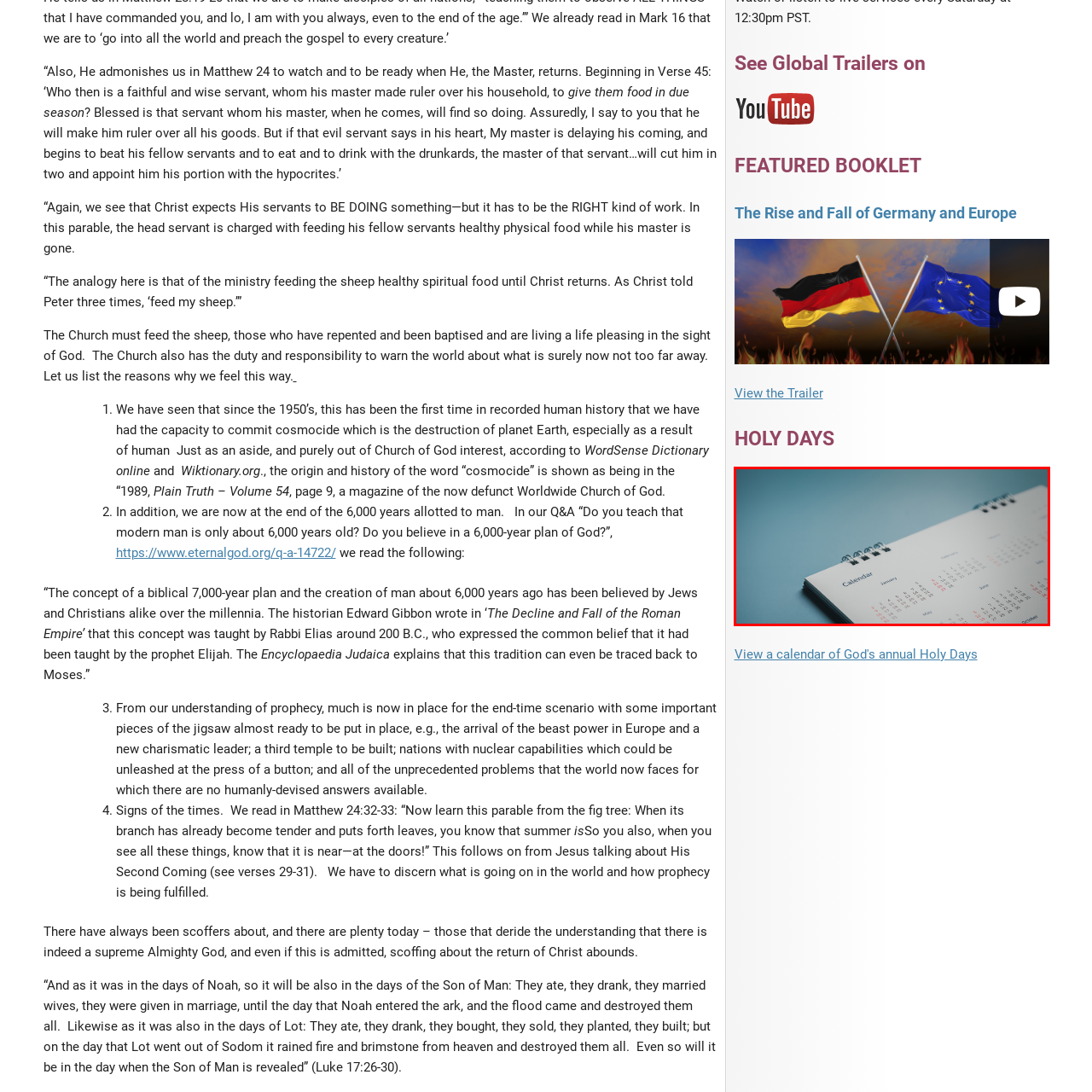Direct your attention to the area enclosed by the green rectangle and deliver a comprehensive answer to the subsequent question, using the image as your reference: 
What is the purpose of the calendar?

The caption highlights that the calendar serves not only as a practical tool for planning and observing key events throughout the year but also as a spiritual guide for individuals marking significant dates in their faith journey, indicating its dual purpose.